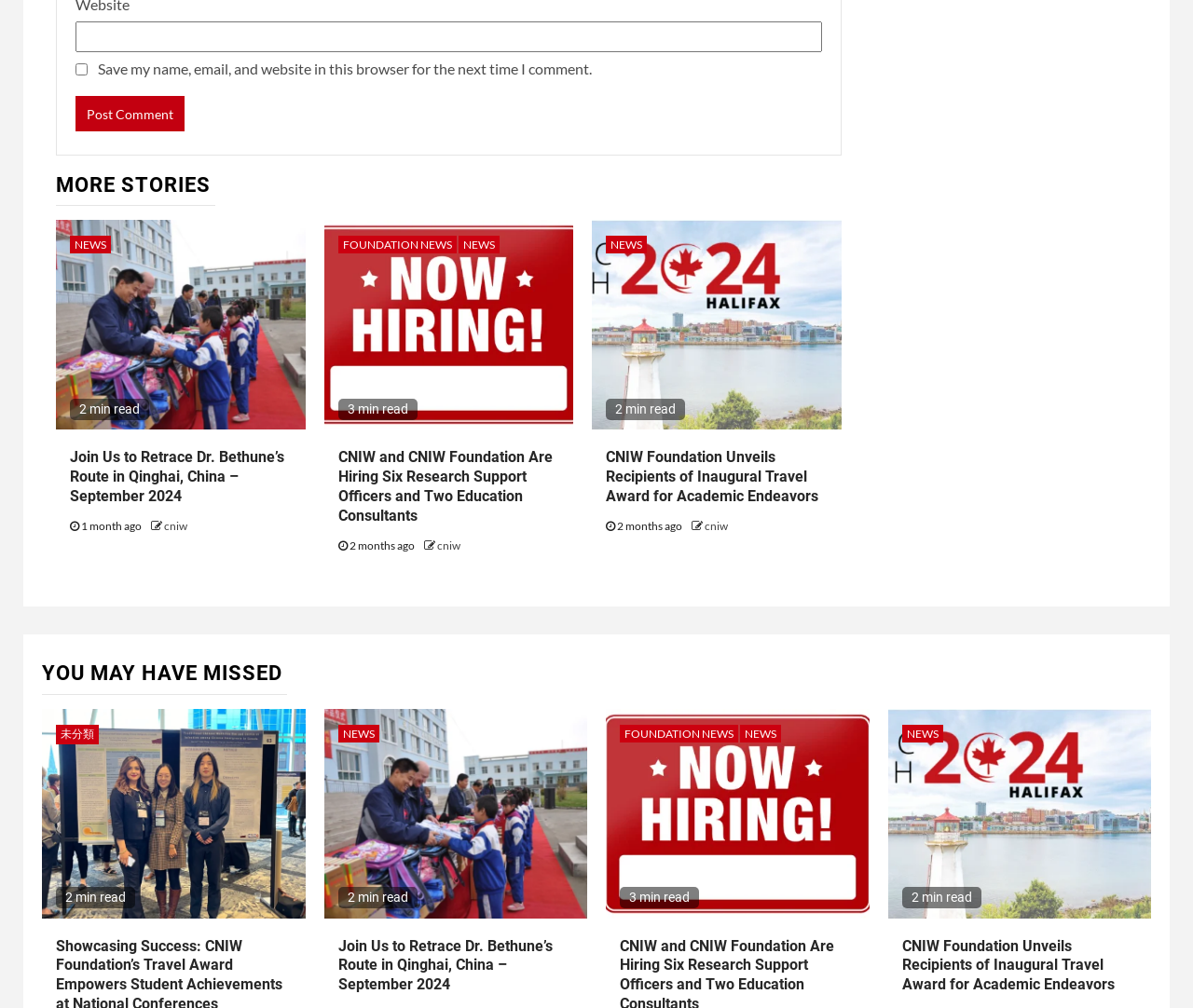How long does it take to read the article 'CNIW Foundation Unveils Recipients of Inaugural Travel Award for Academic Endeavors'?
Please provide a comprehensive answer based on the visual information in the image.

The article 'CNIW Foundation Unveils Recipients of Inaugural Travel Award for Academic Endeavors' has a '2 min read' label next to it, indicating that it takes 2 minutes to read.